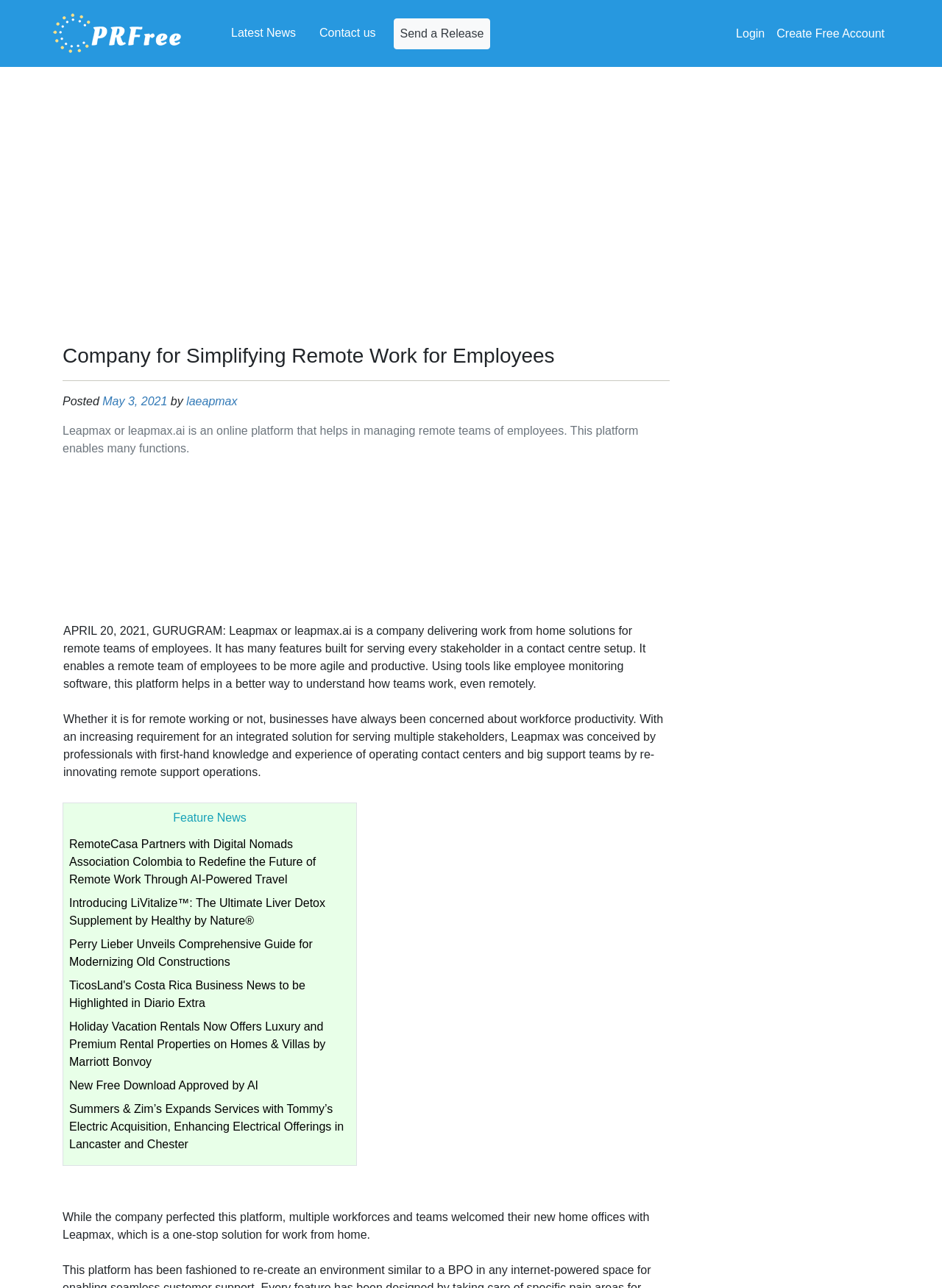Identify the bounding box coordinates for the UI element that matches this description: "Latest News".

[0.239, 0.014, 0.32, 0.037]